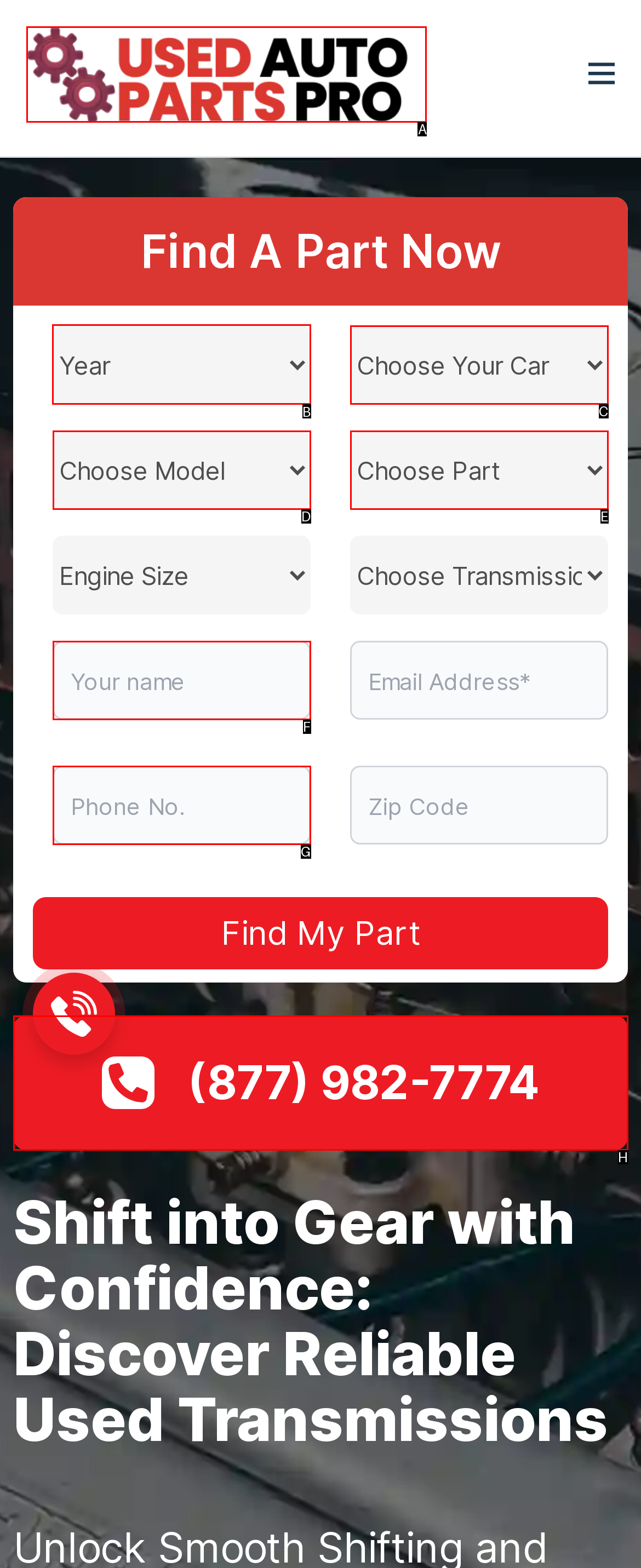Identify the correct UI element to click for the following task: Search for a part Choose the option's letter based on the given choices.

B